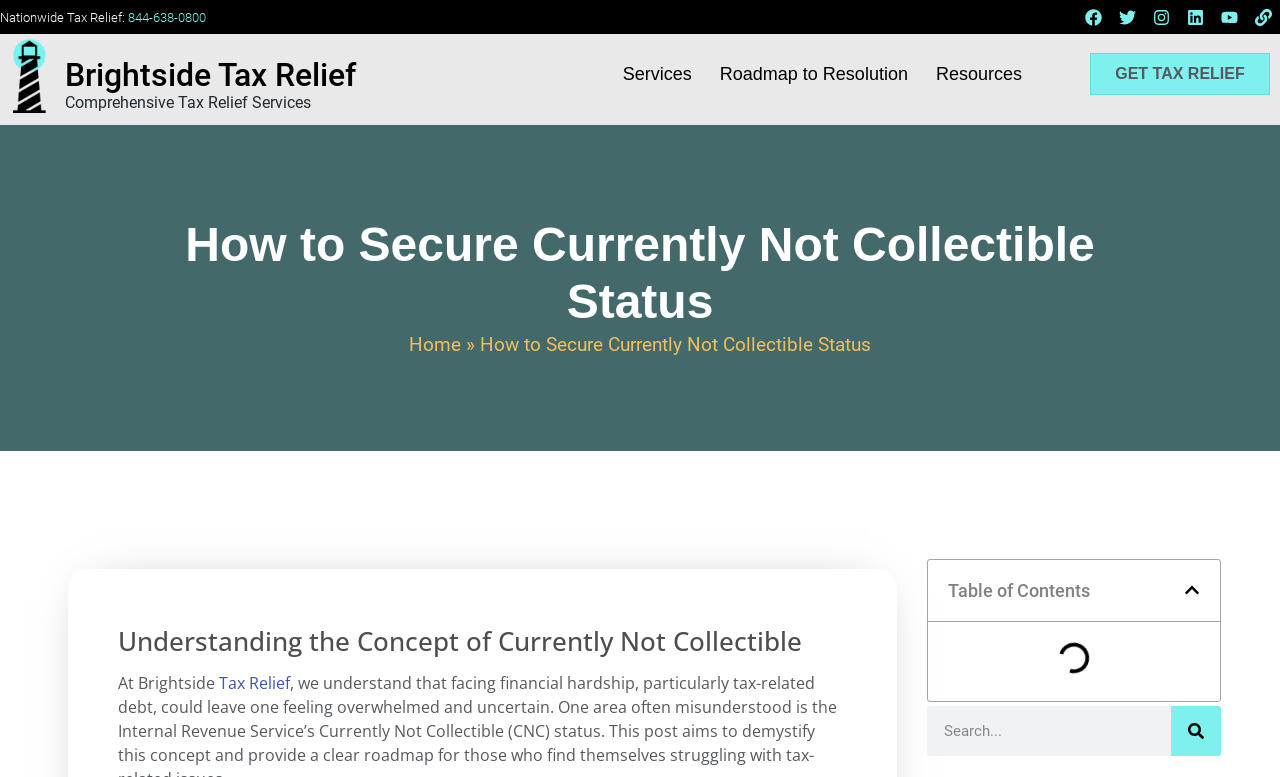Determine the bounding box coordinates of the element's region needed to click to follow the instruction: "Close table of contents". Provide these coordinates as four float numbers between 0 and 1, formatted as [left, top, right, bottom].

[0.925, 0.75, 0.938, 0.77]